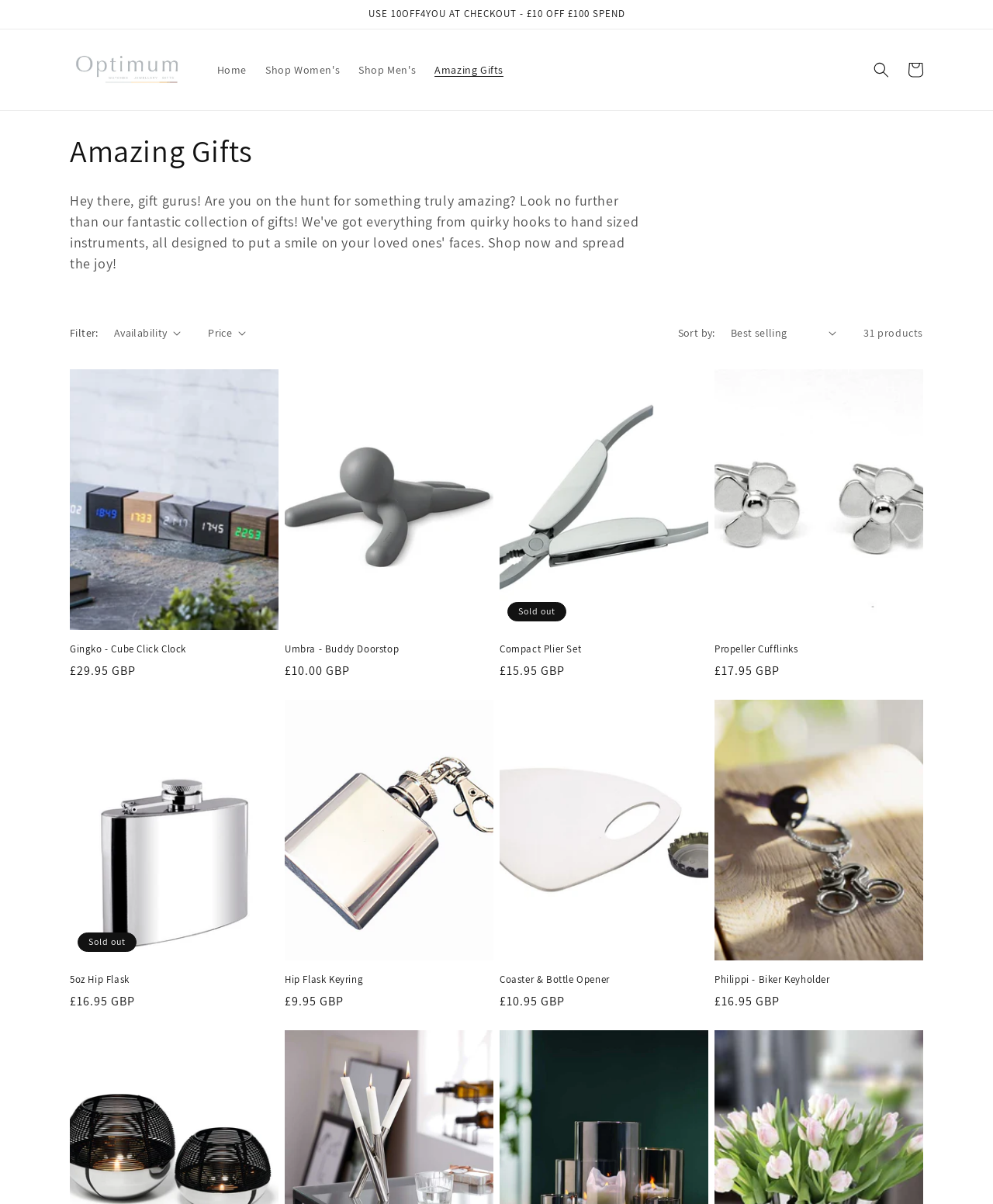What is the name of the website?
Based on the screenshot, respond with a single word or phrase.

Optimum Gifts & Jewellery